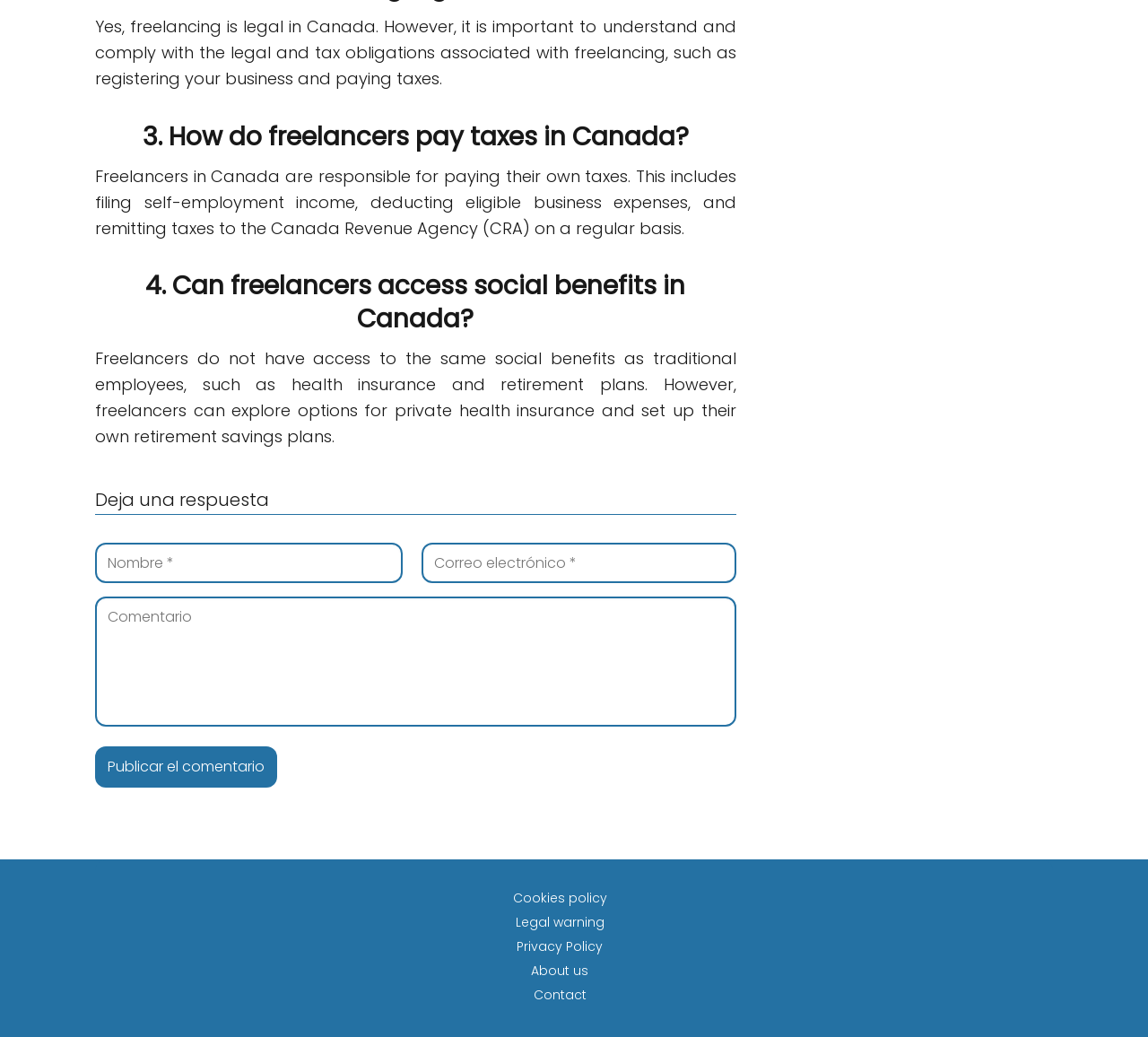Point out the bounding box coordinates of the section to click in order to follow this instruction: "contact us".

[0.464, 0.951, 0.511, 0.968]